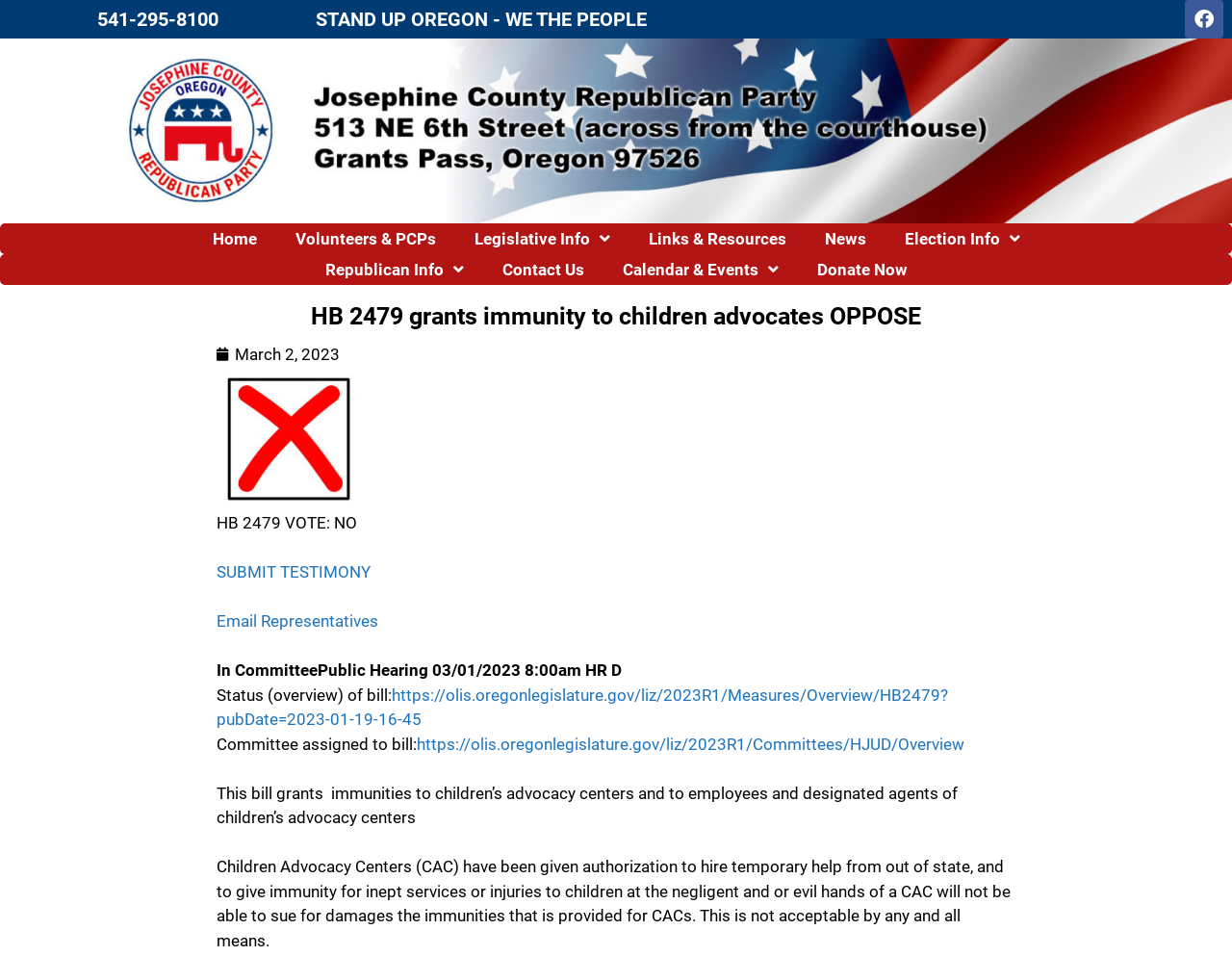What is the date of the public hearing for the HB 2479 bill?
Please provide a comprehensive answer based on the details in the screenshot.

I found the date of the public hearing for the HB 2479 bill by looking at the middle of the webpage, where I saw a static text element with the text '03/01/2023 8:00am'.